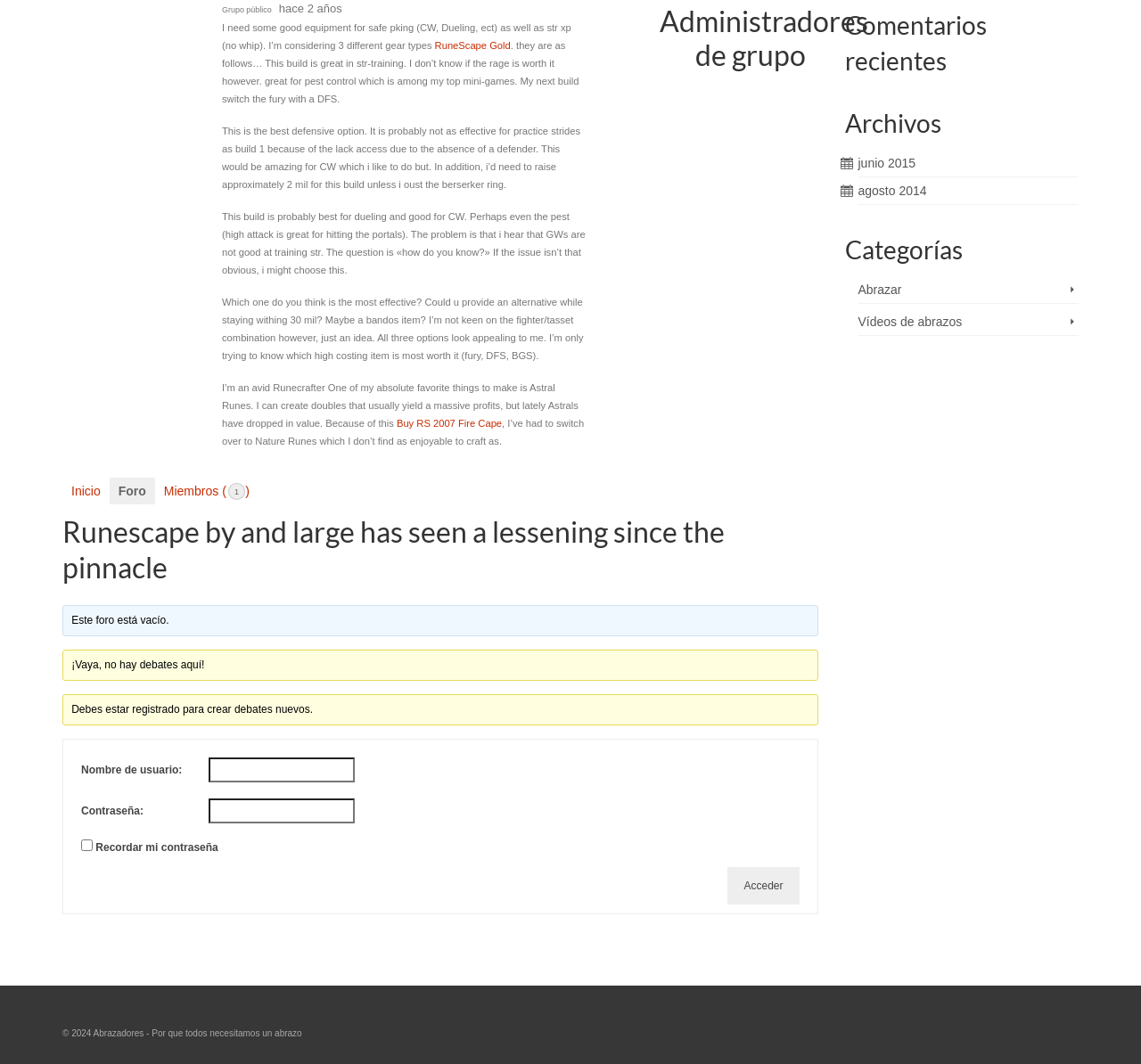Determine the bounding box coordinates (top-left x, top-left y, bottom-right x, bottom-right y) of the UI element described in the following text: parent_node: Nombre de usuario: name="log"

[0.183, 0.712, 0.311, 0.735]